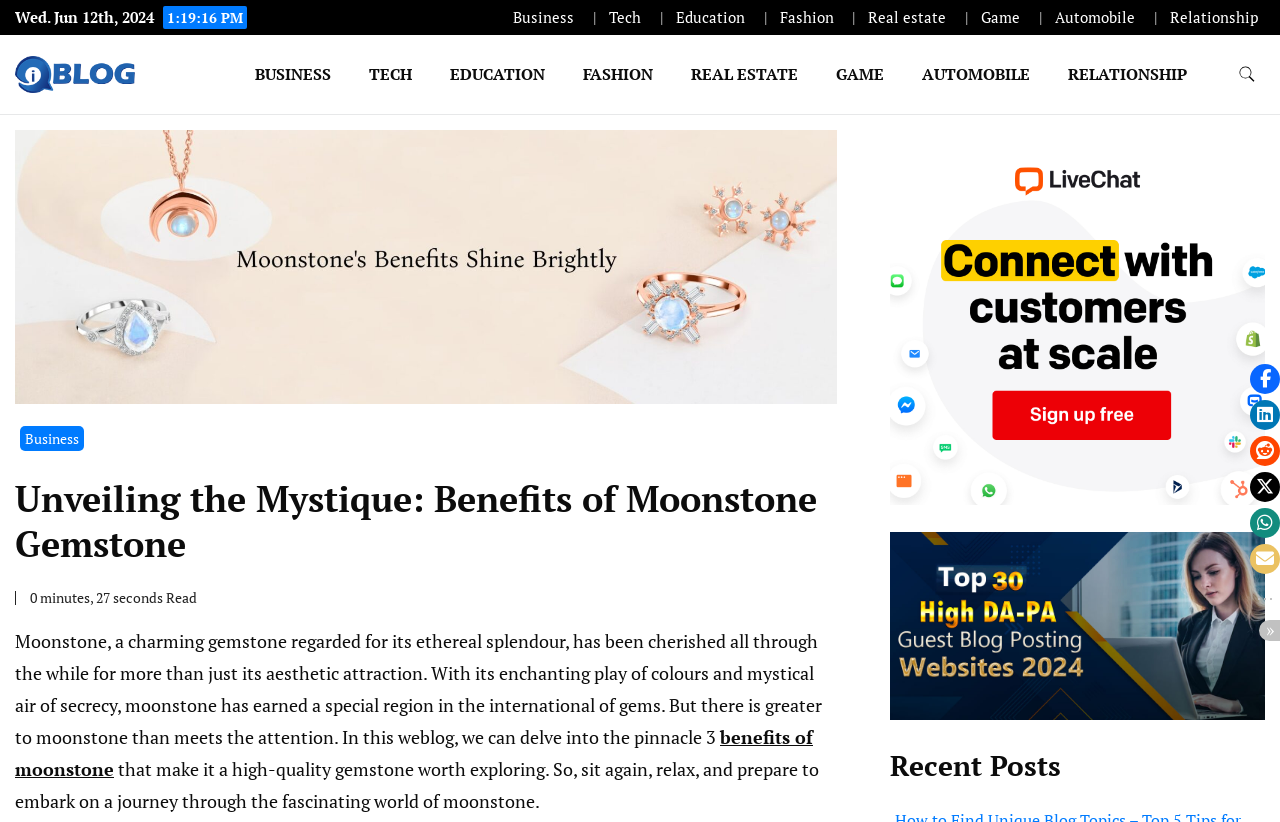What is the text on the button at the top right corner of the webpage?
Using the visual information from the image, give a one-word or short-phrase answer.

search form toggle